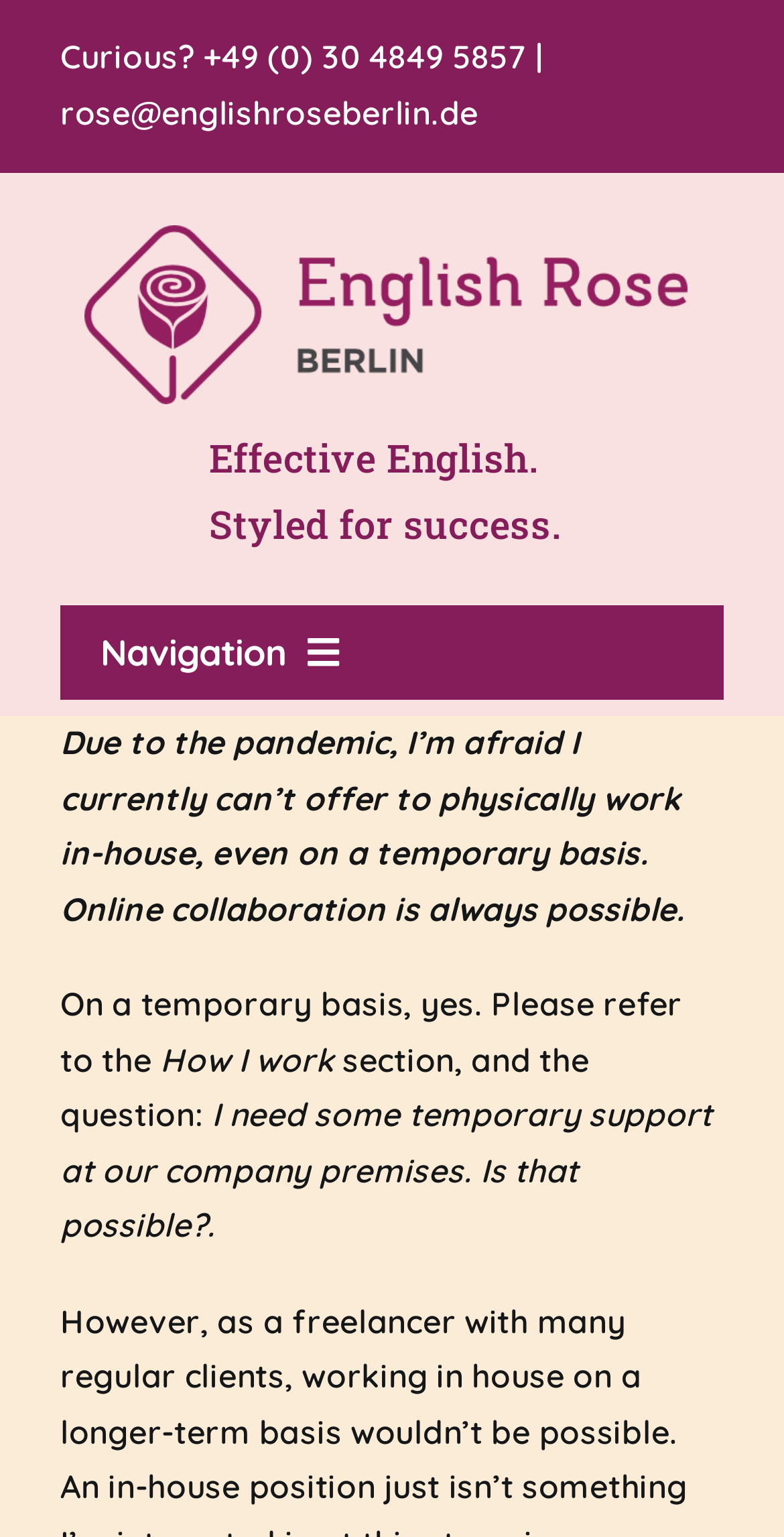Please specify the bounding box coordinates of the area that should be clicked to accomplish the following instruction: "Call the phone number". The coordinates should consist of four float numbers between 0 and 1, i.e., [left, top, right, bottom].

[0.077, 0.024, 0.693, 0.086]